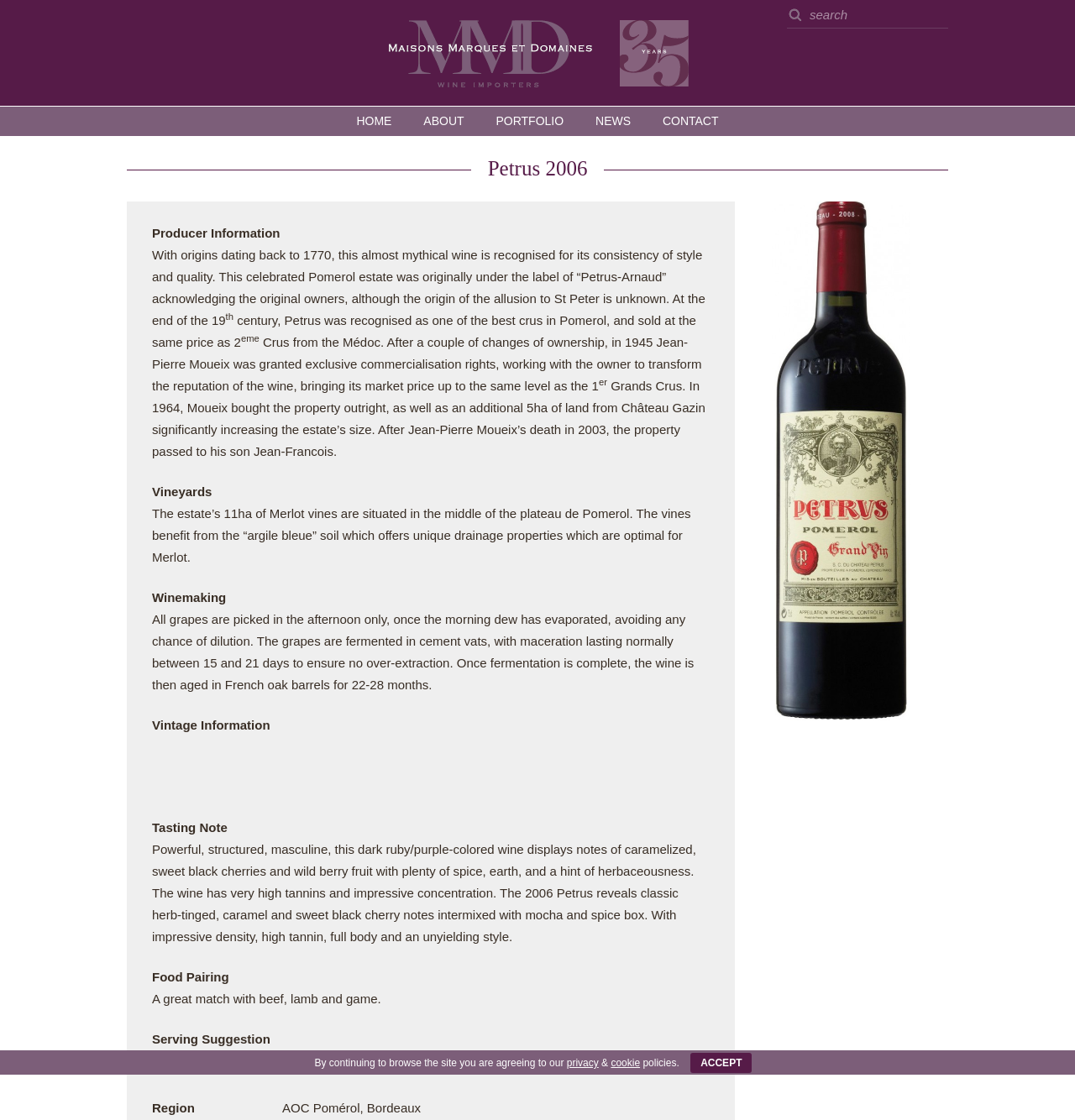Please find the bounding box coordinates of the element that you should click to achieve the following instruction: "go to home page". The coordinates should be presented as four float numbers between 0 and 1: [left, top, right, bottom].

[0.318, 0.095, 0.378, 0.121]